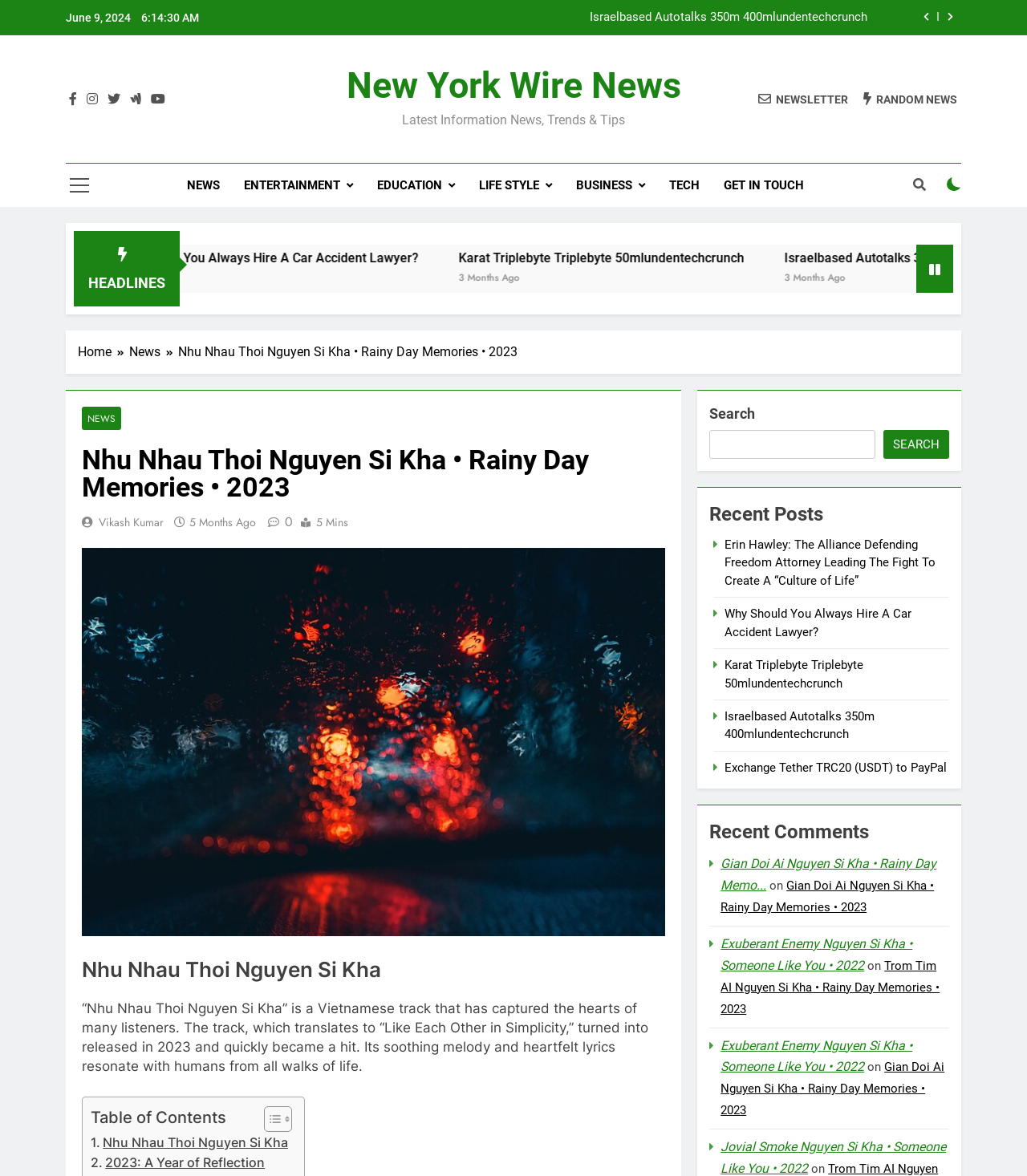Find the bounding box coordinates of the UI element according to this description: "Random News".

[0.841, 0.077, 0.932, 0.09]